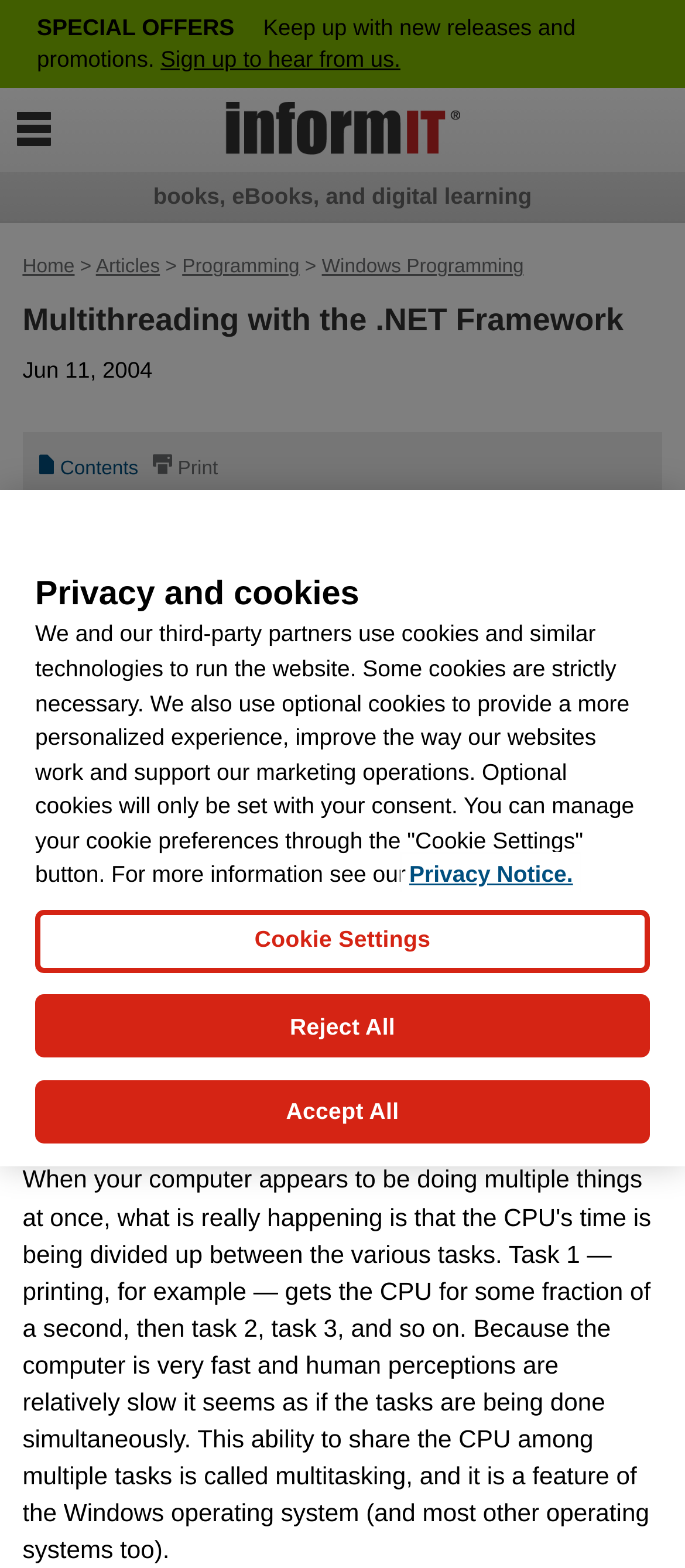Locate the primary headline on the webpage and provide its text.

Multithreading with the .NET Framework